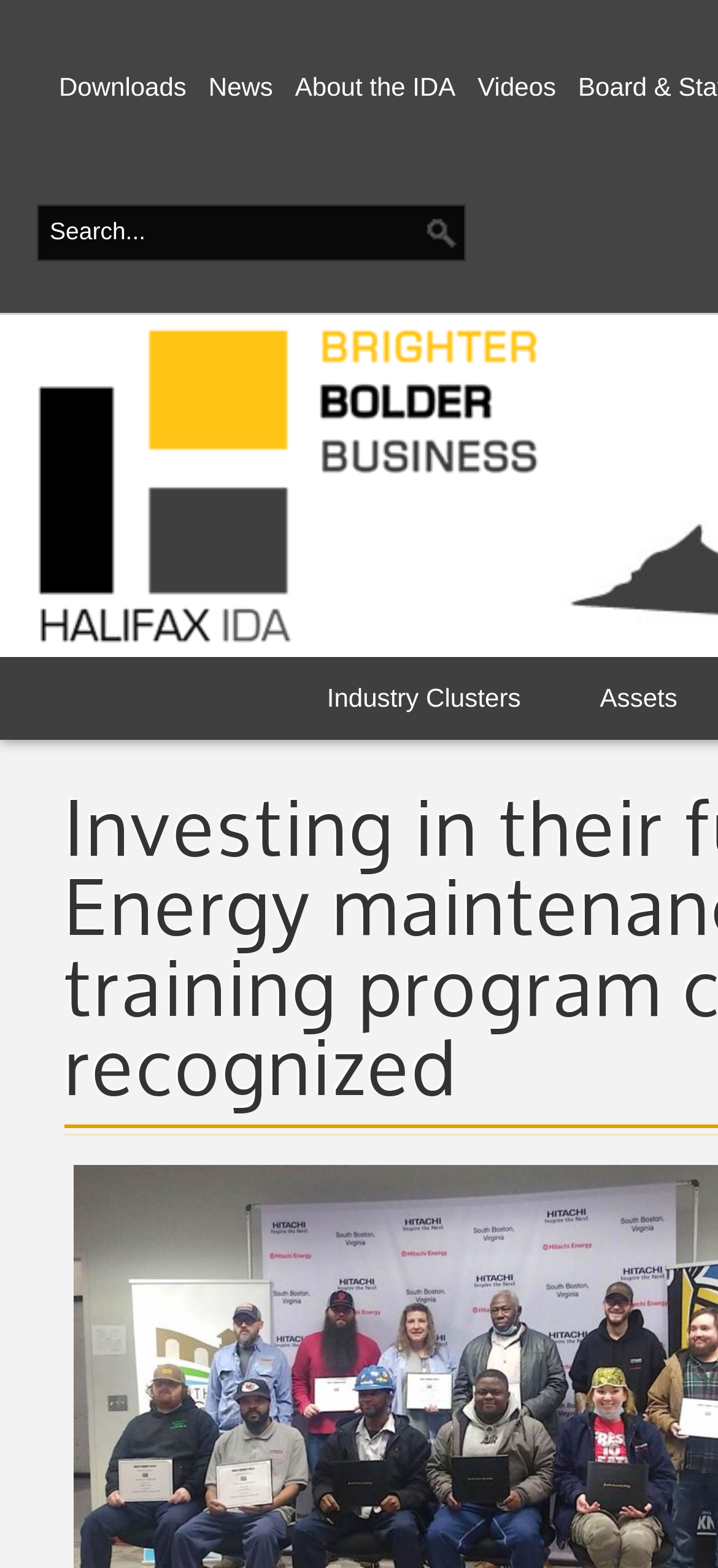What is the relative position of the 'News' link?
From the details in the image, provide a complete and detailed answer to the question.

By comparing the bounding box coordinates of the main navigation links, I found that the 'News' link is located to the right of the 'Downloads' link and to the left of the 'About the IDA' link, making it the second link from the left.